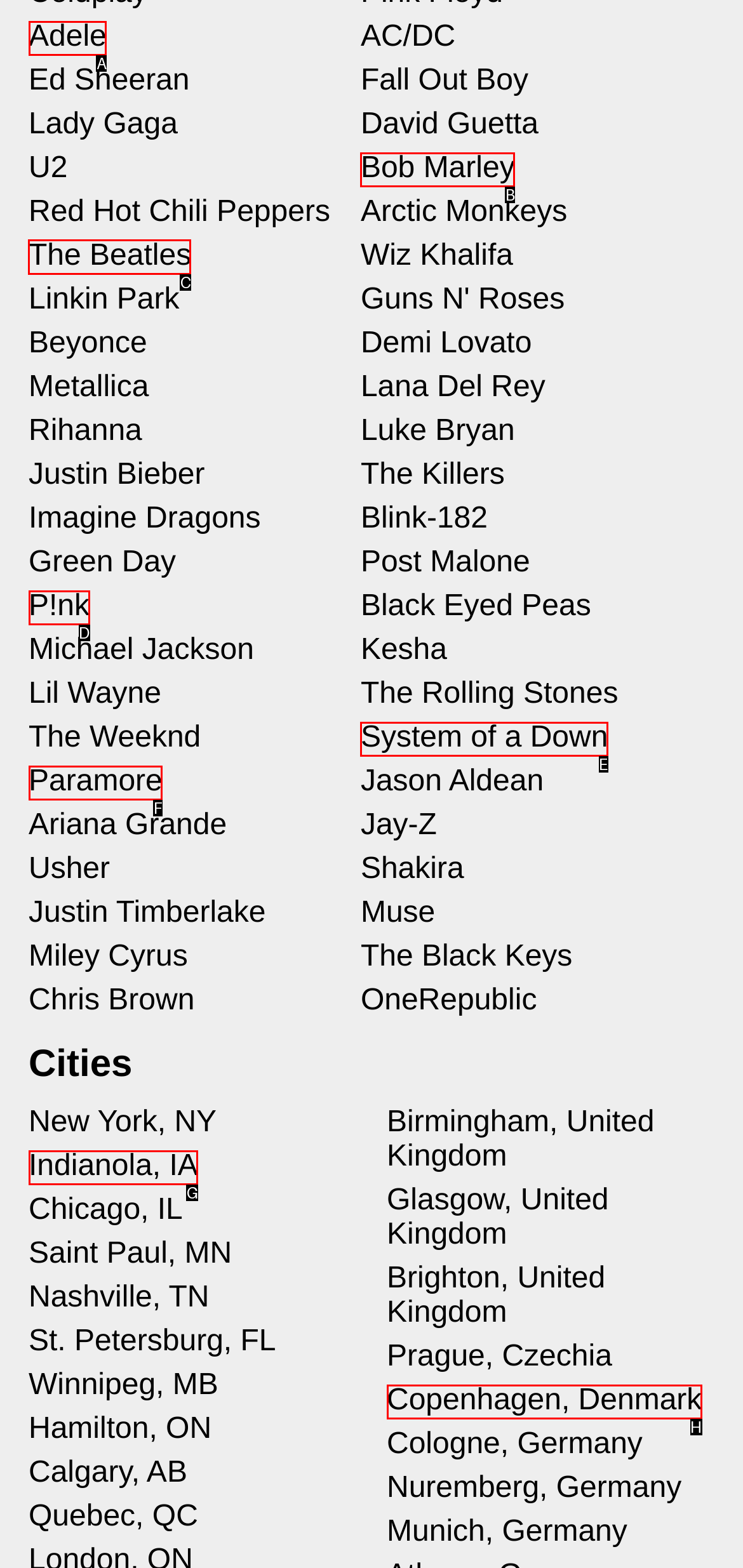Tell me which option I should click to complete the following task: Explore music by The Beatles
Answer with the option's letter from the given choices directly.

C